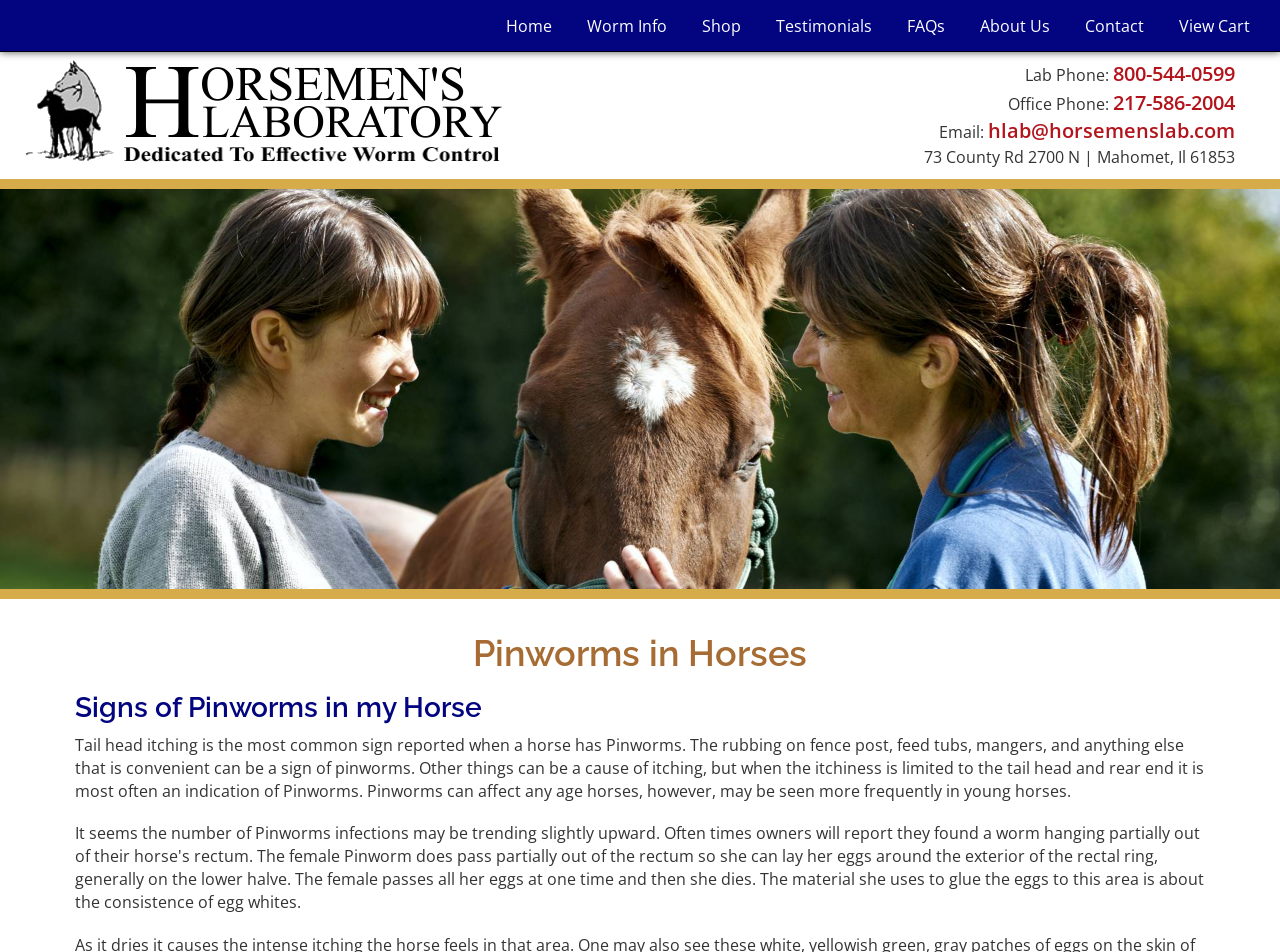Show the bounding box coordinates of the element that should be clicked to complete the task: "Call Lab Phone".

[0.87, 0.063, 0.965, 0.091]